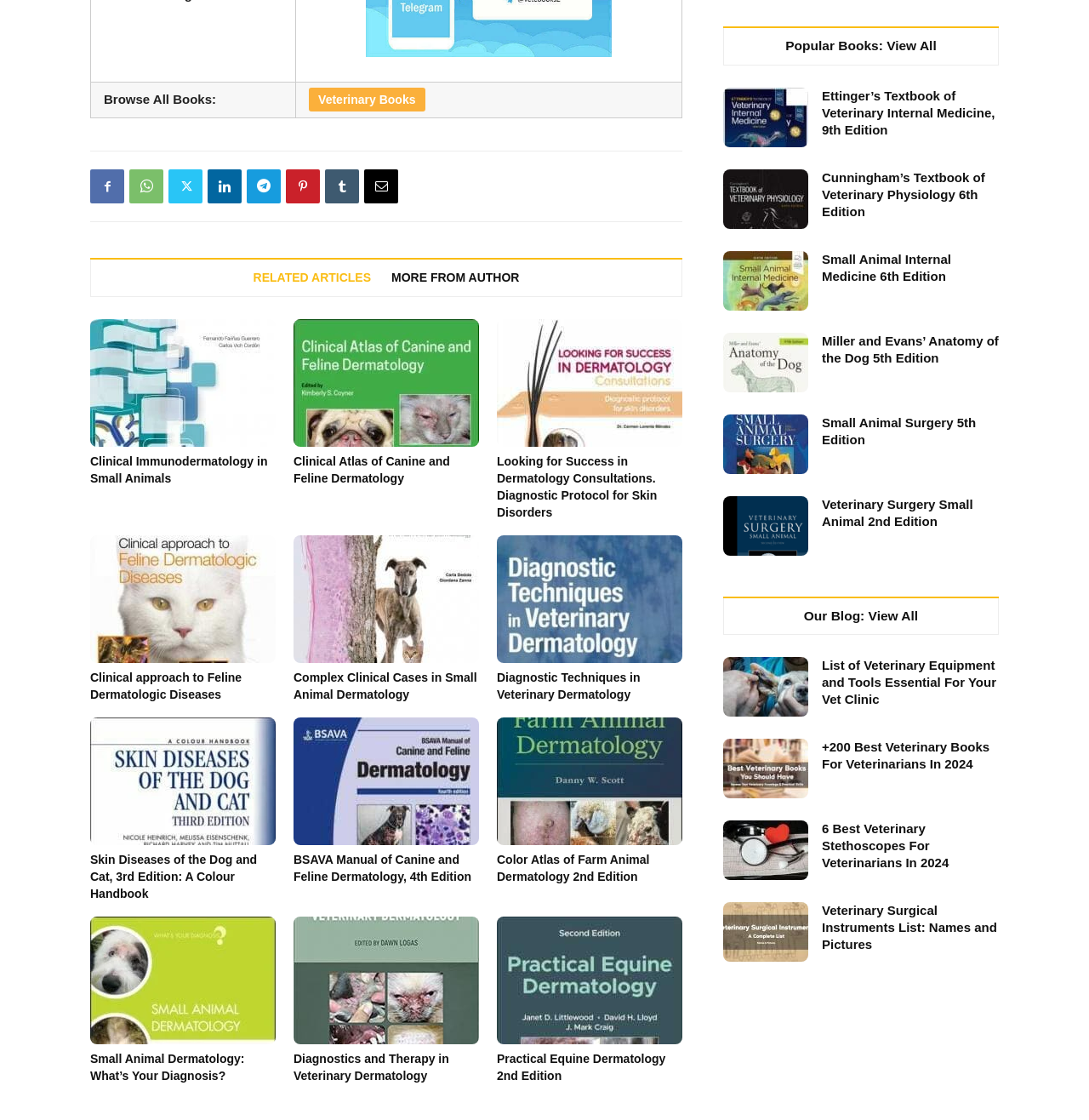Respond with a single word or phrase to the following question:
What is the topic of the second part of the article?

Immunology